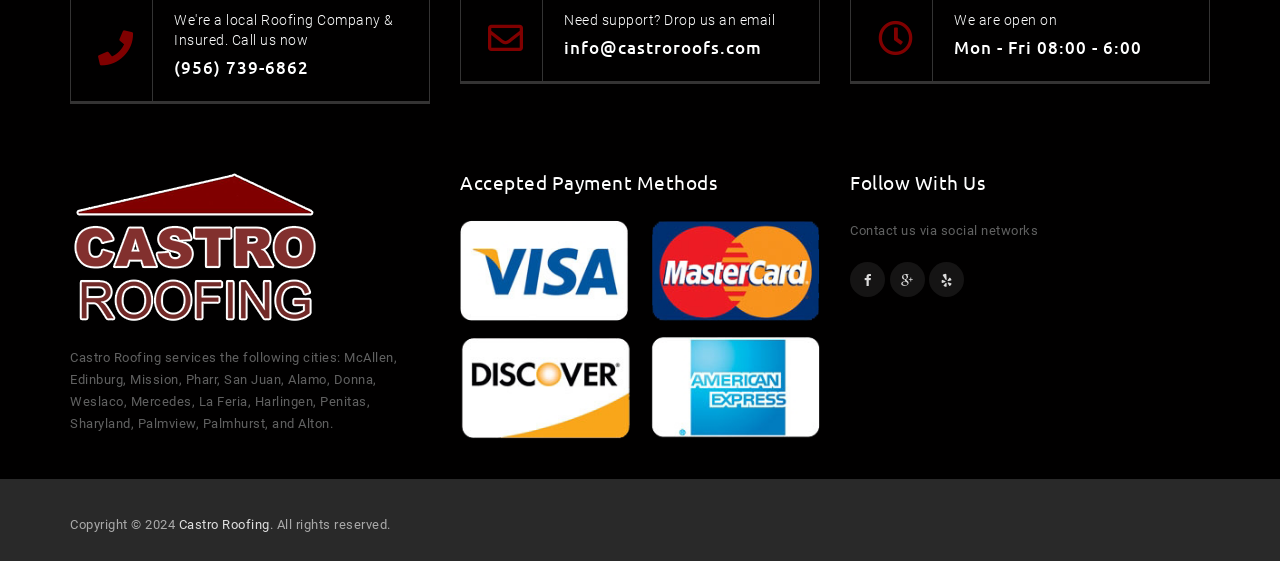Please answer the following question as detailed as possible based on the image: 
What is the email address of the roofing company?

The email address of the roofing company can be found in the header section of the webpage, specifically in the second header element, which contains the text 'info@castroroofs.com'.